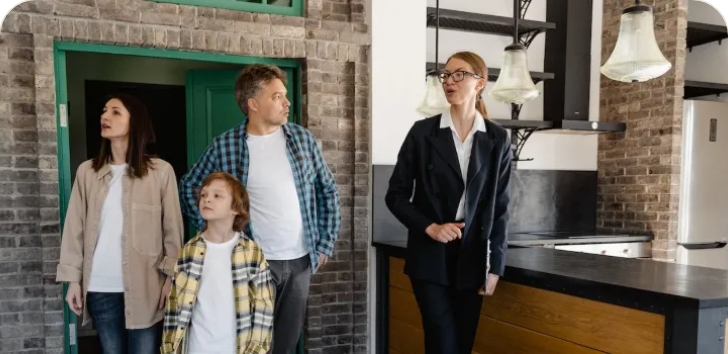Give a comprehensive caption for the image.

In this engaging scene, a family is exploring a house in Tennessee, guided by a knowledgeable real estate agent. The mother and father, standing side by side with their young son in the foreground, attentively listen to the agent, who is animatedly discussing important considerations for their potential new home. The environment reflects a modern interior, showcasing stylish features, such as exposed brick walls and contemporary lighting fixtures hanging above a sleek kitchen area. This moment captures the excitement and essential deliberations involved in finding the right neighborhood, emphasizing the importance of thorough research in making a happy home.